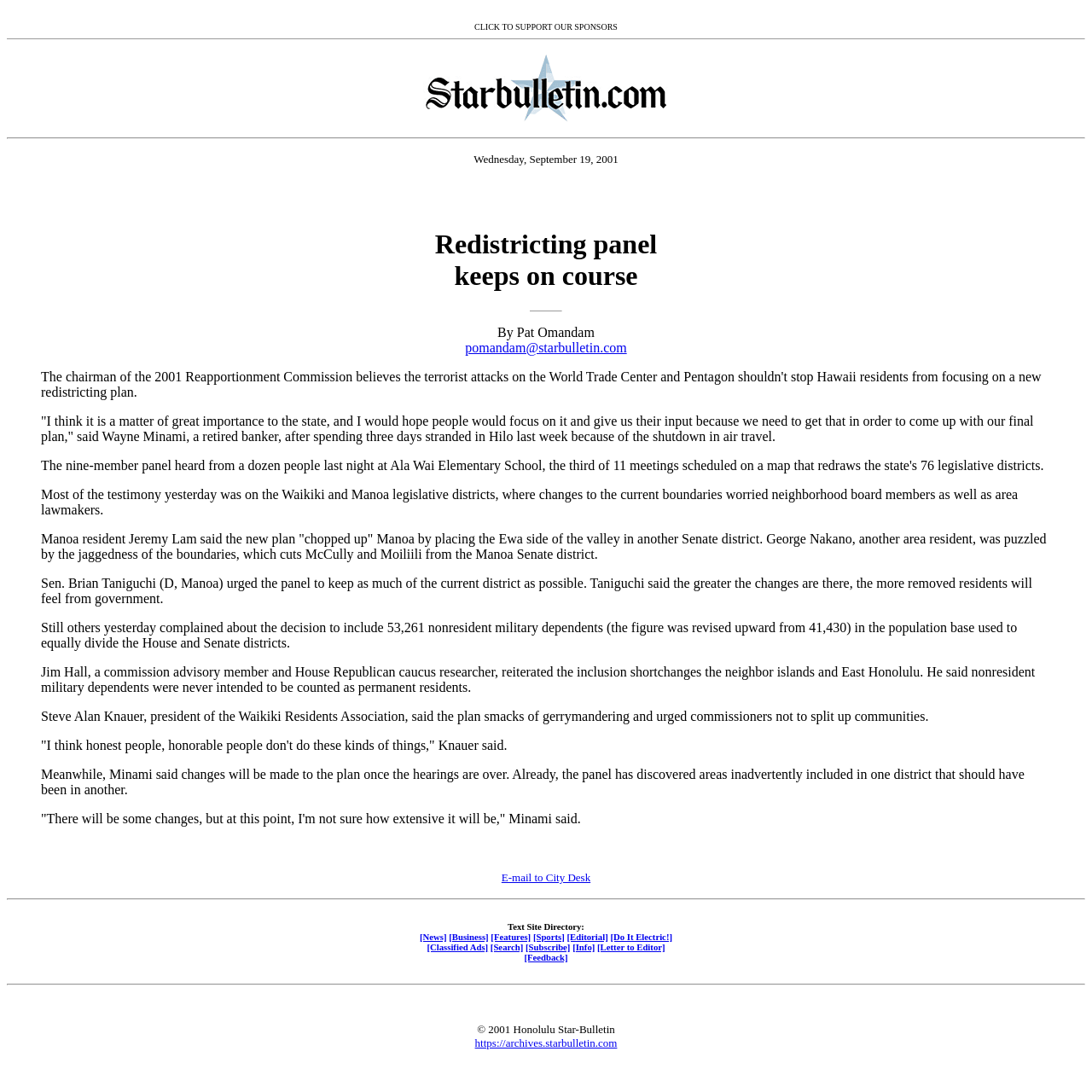Extract the primary headline from the webpage and present its text.

Redistricting panel
keeps on course